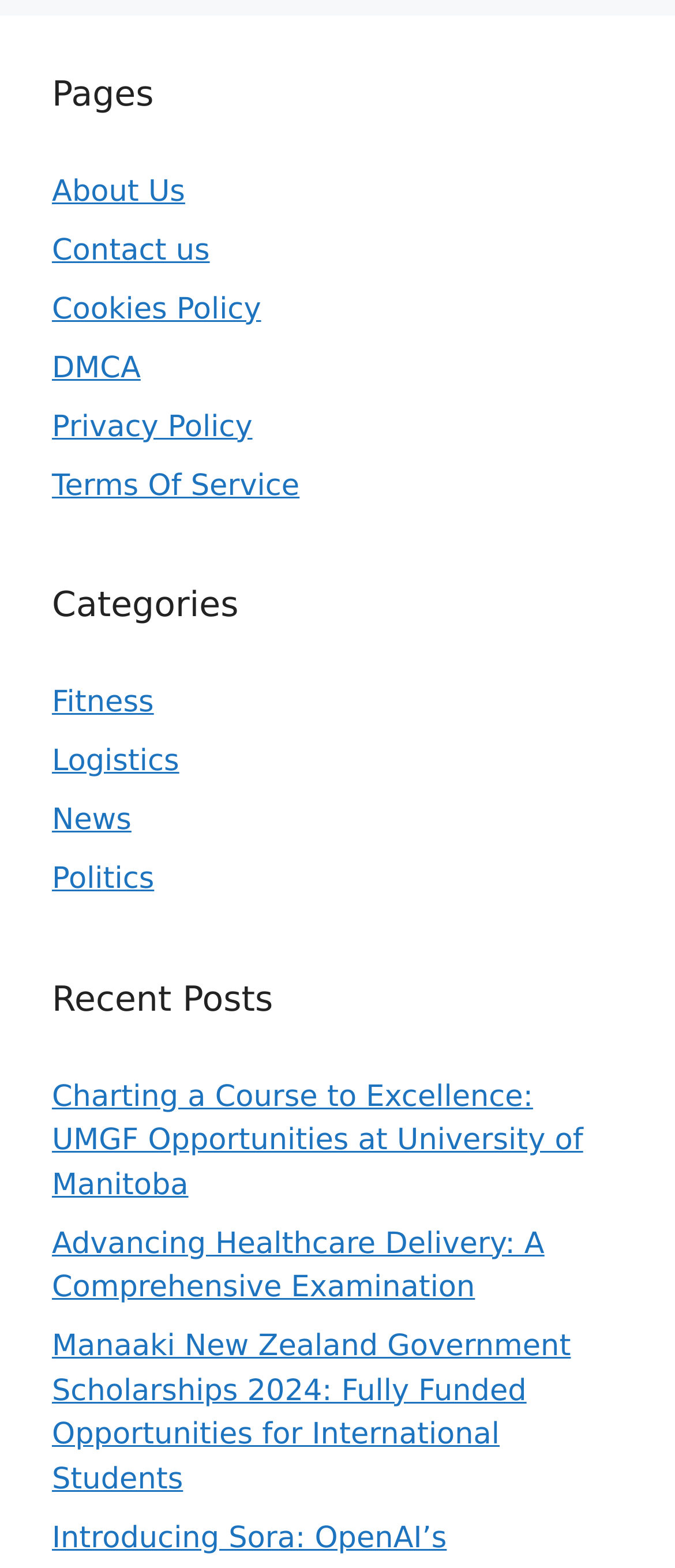What is the title of the latest post?
Using the information from the image, provide a comprehensive answer to the question.

I looked at the links under the 'Recent Posts' heading and found the first link, which is 'Charting a Course to Excellence: UMGF Opportunities at University of Manitoba', so the title of the latest post is 'Charting a Course to Excellence'.